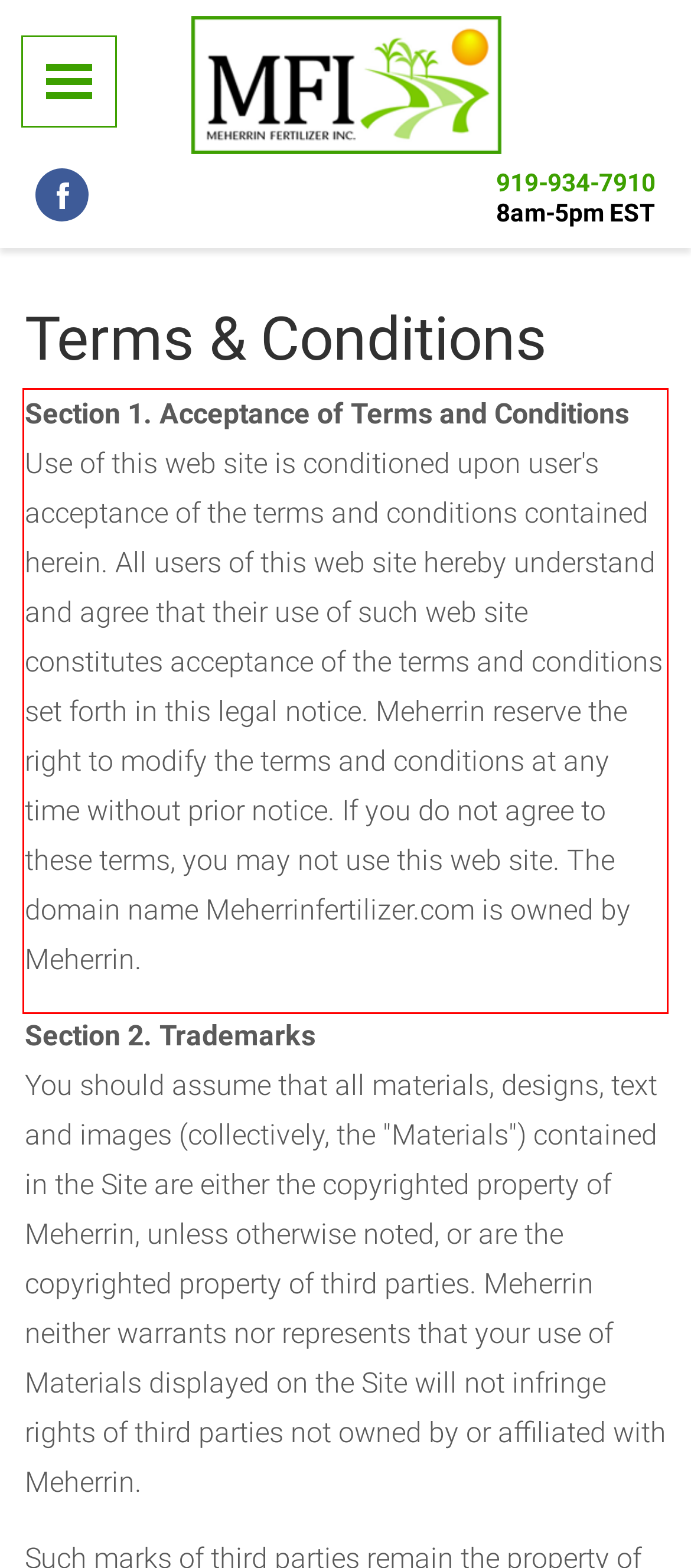With the provided screenshot of a webpage, locate the red bounding box and perform OCR to extract the text content inside it.

Section 1. Acceptance of Terms and Conditions Use of this web site is conditioned upon user's acceptance of the terms and conditions contained herein. All users of this web site hereby understand and agree that their use of such web site constitutes acceptance of the terms and conditions set forth in this legal notice. Meherrin reserve the right to modify the terms and conditions at any time without prior notice. If you do not agree to these terms, you may not use this web site. The domain name Meherrinfertilizer.com is owned by Meherrin.